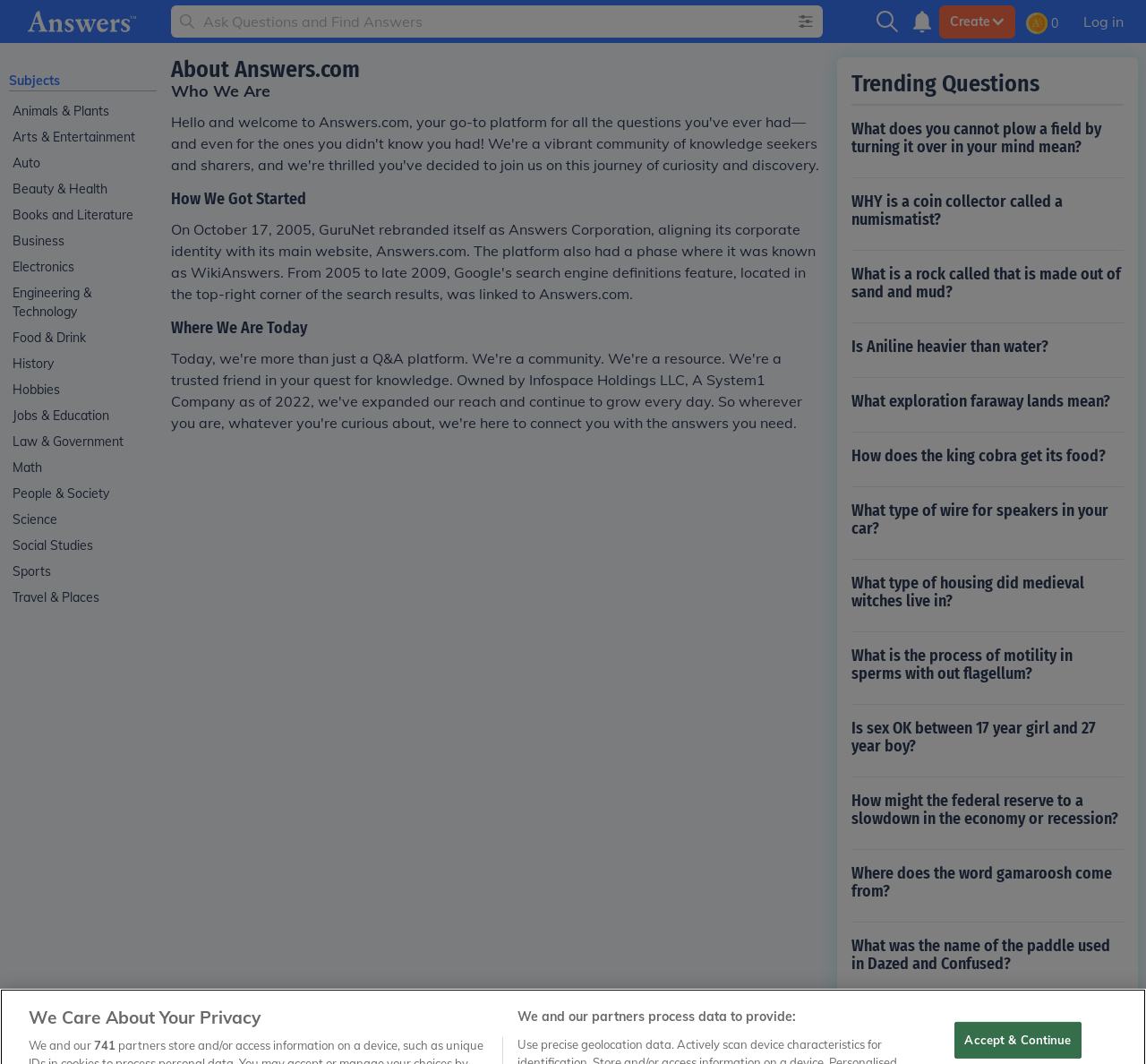Use a single word or phrase to answer this question: 
How many categories are listed under the 'Subjects' link?

19